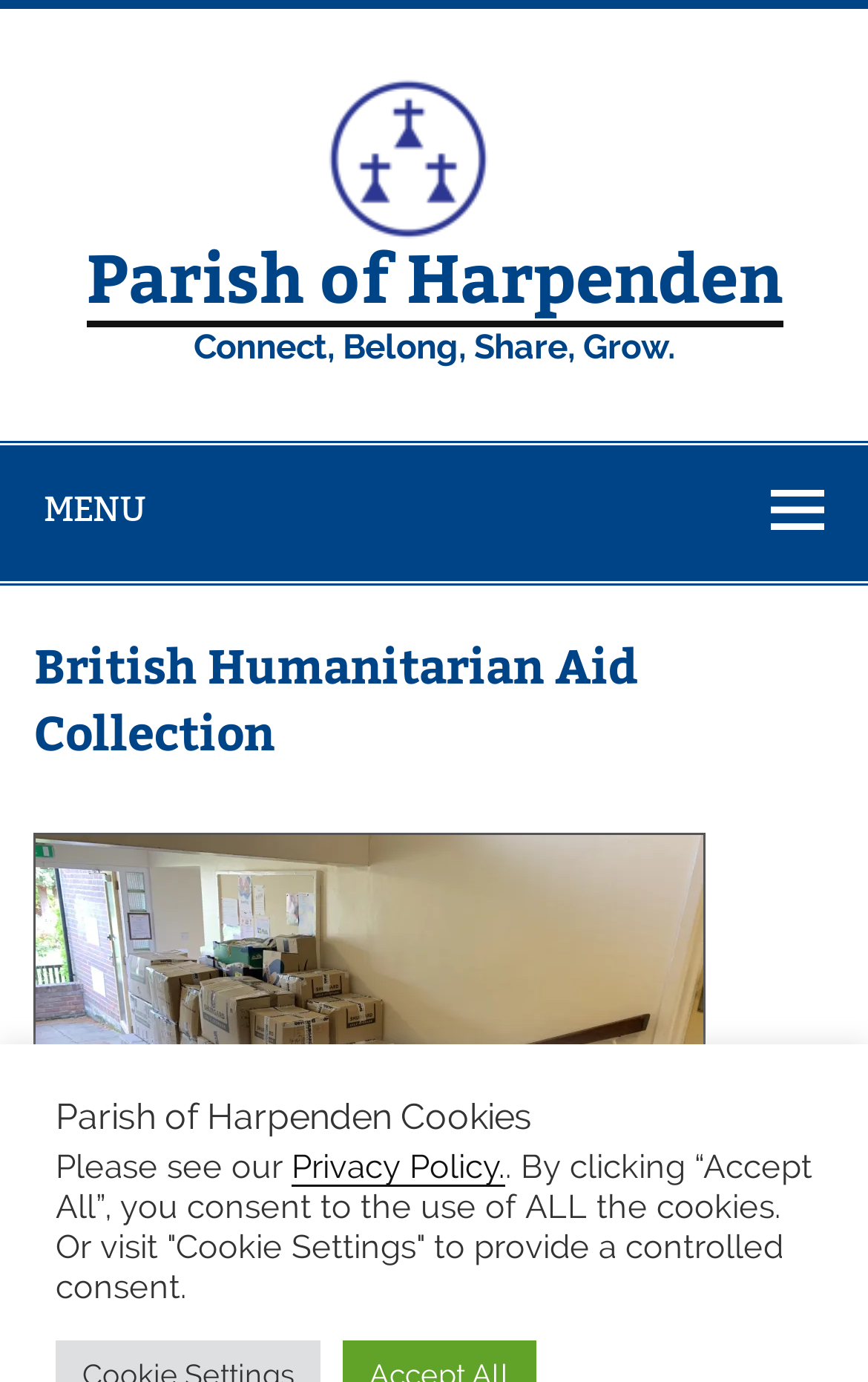What is the relationship between the parish and British Humanitarian Aid?
Using the visual information from the image, give a one-word or short-phrase answer.

The parish collects donations for British Humanitarian Aid